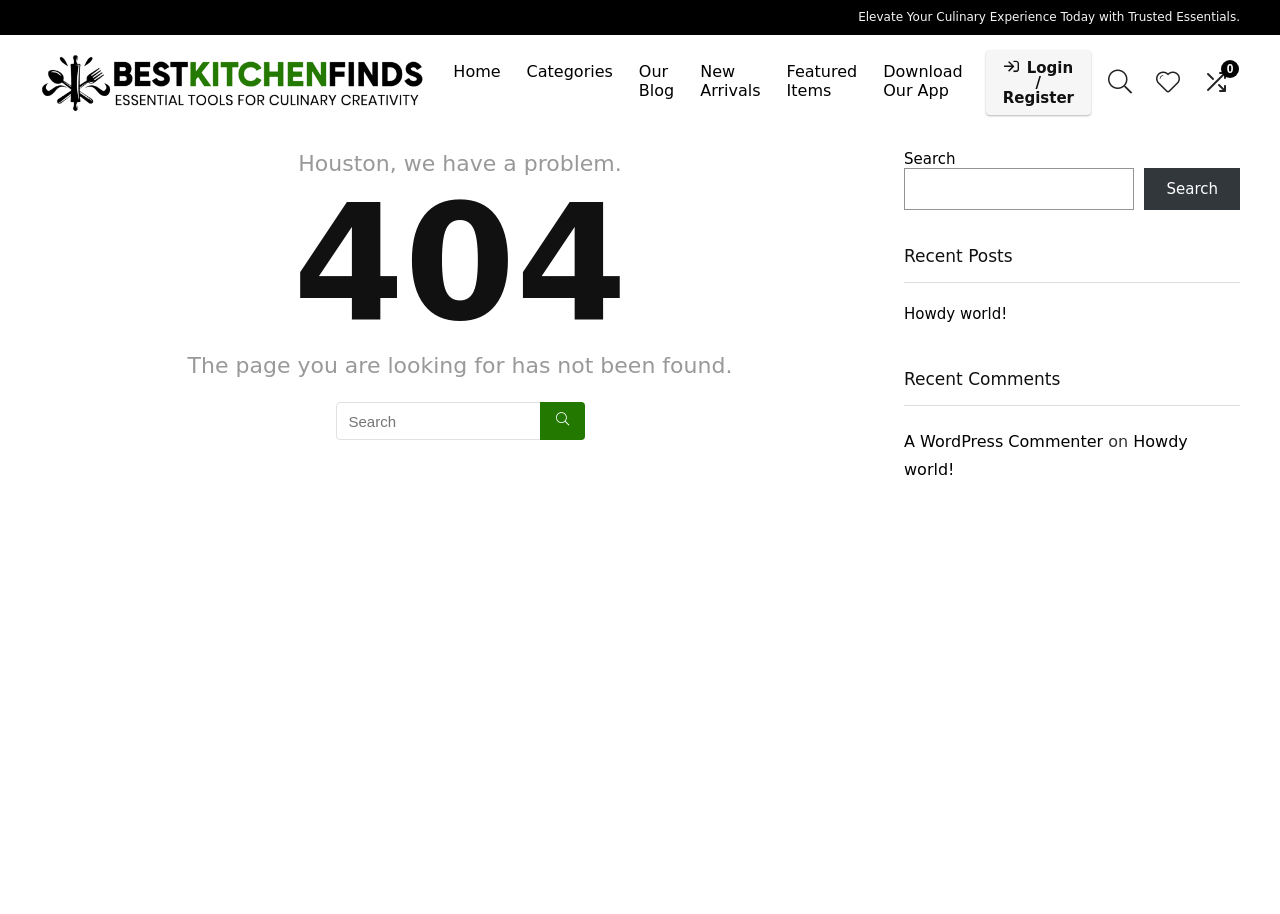Answer the following query concisely with a single word or phrase:
What is the error message on the page?

Houston, we have a problem.